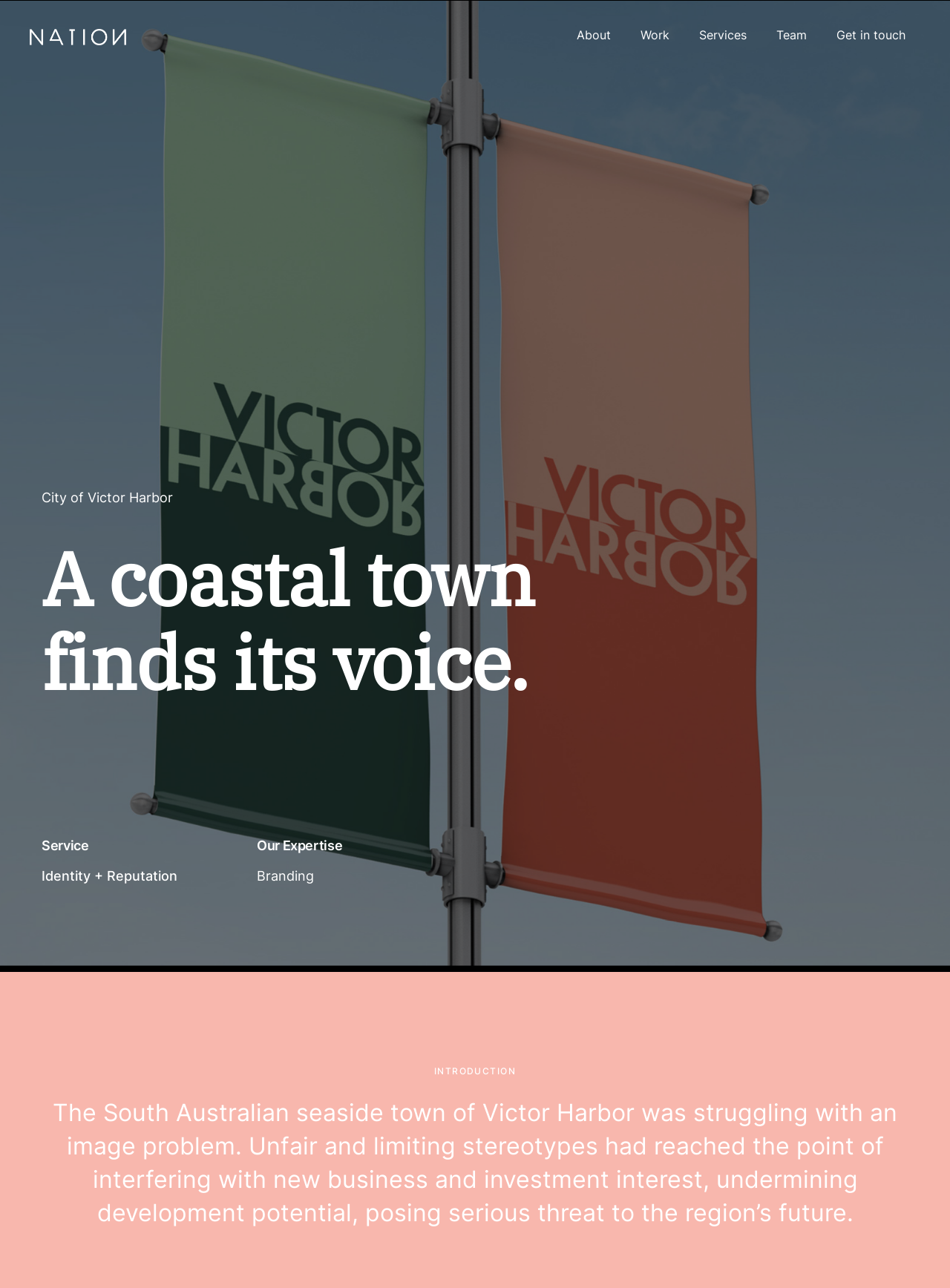Please identify the bounding box coordinates of the region to click in order to complete the given instruction: "Click on the NATION Strategic Creativity logo". The coordinates should be four float numbers between 0 and 1, i.e., [left, top, right, bottom].

[0.031, 0.018, 0.133, 0.036]